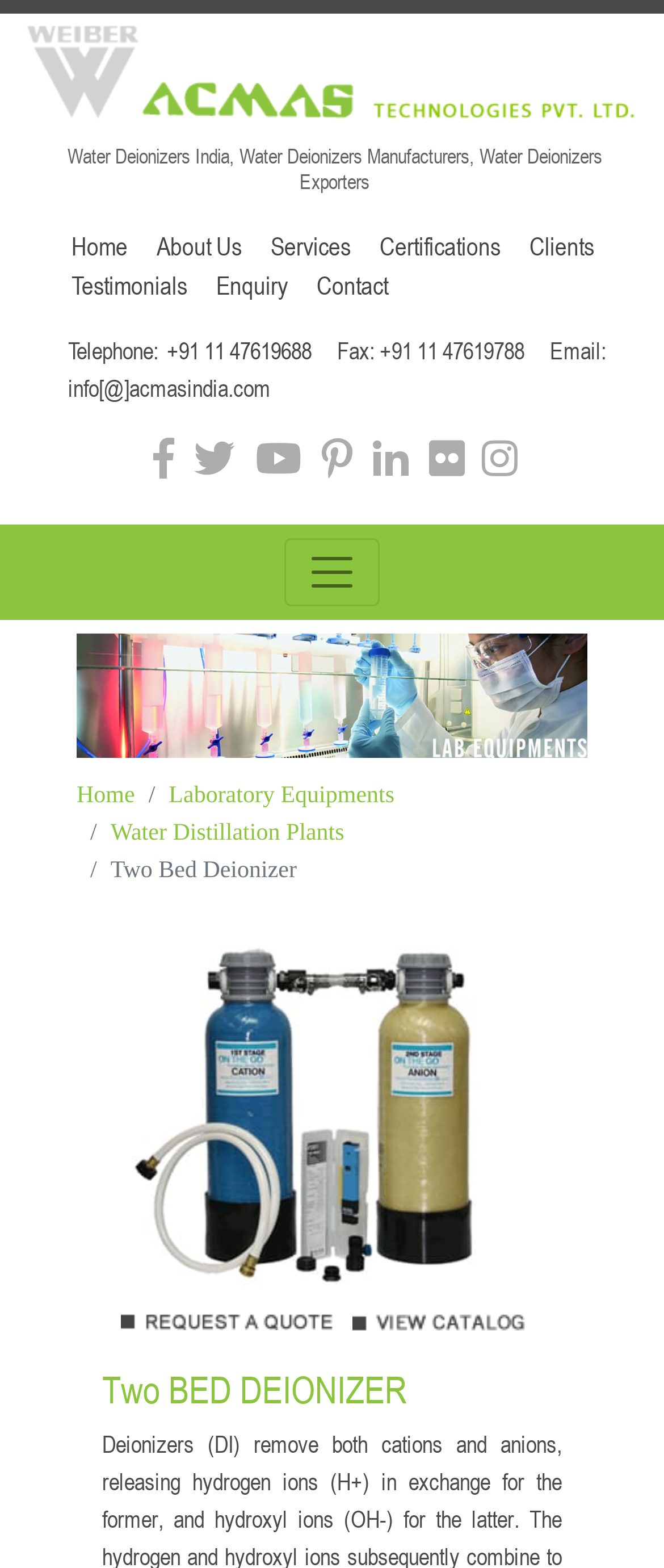What is the type of equipment manufactured by this company?
Answer with a single word or phrase by referring to the visual content.

Water Deionizers